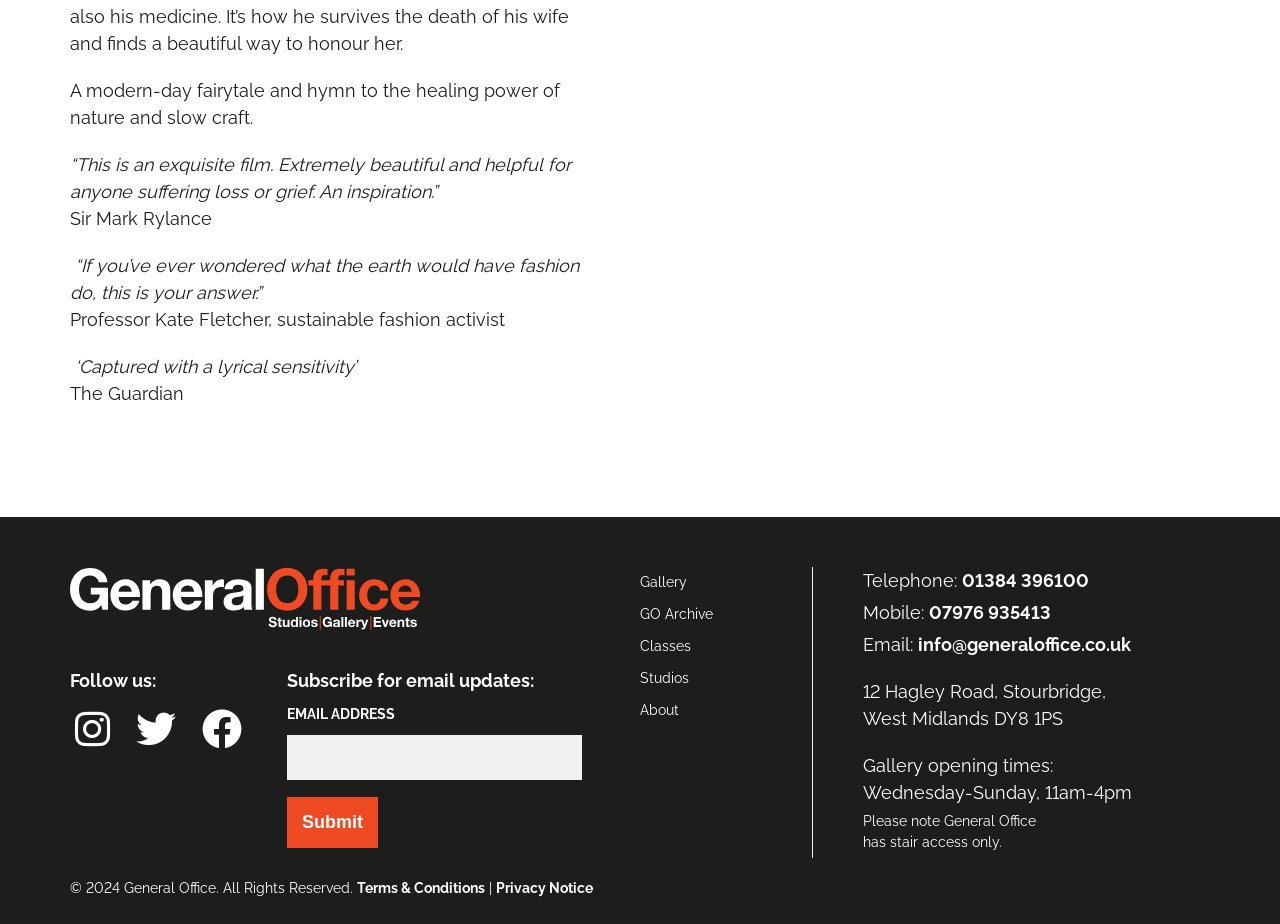Return the bounding box coordinates of the UI element that corresponds to this description: "parent_node: EMAIL ADDRESS name="EMAIL"". The coordinates must be given as four float numbers in the range of 0 and 1, [left, top, right, bottom].

[0.224, 0.796, 0.455, 0.845]